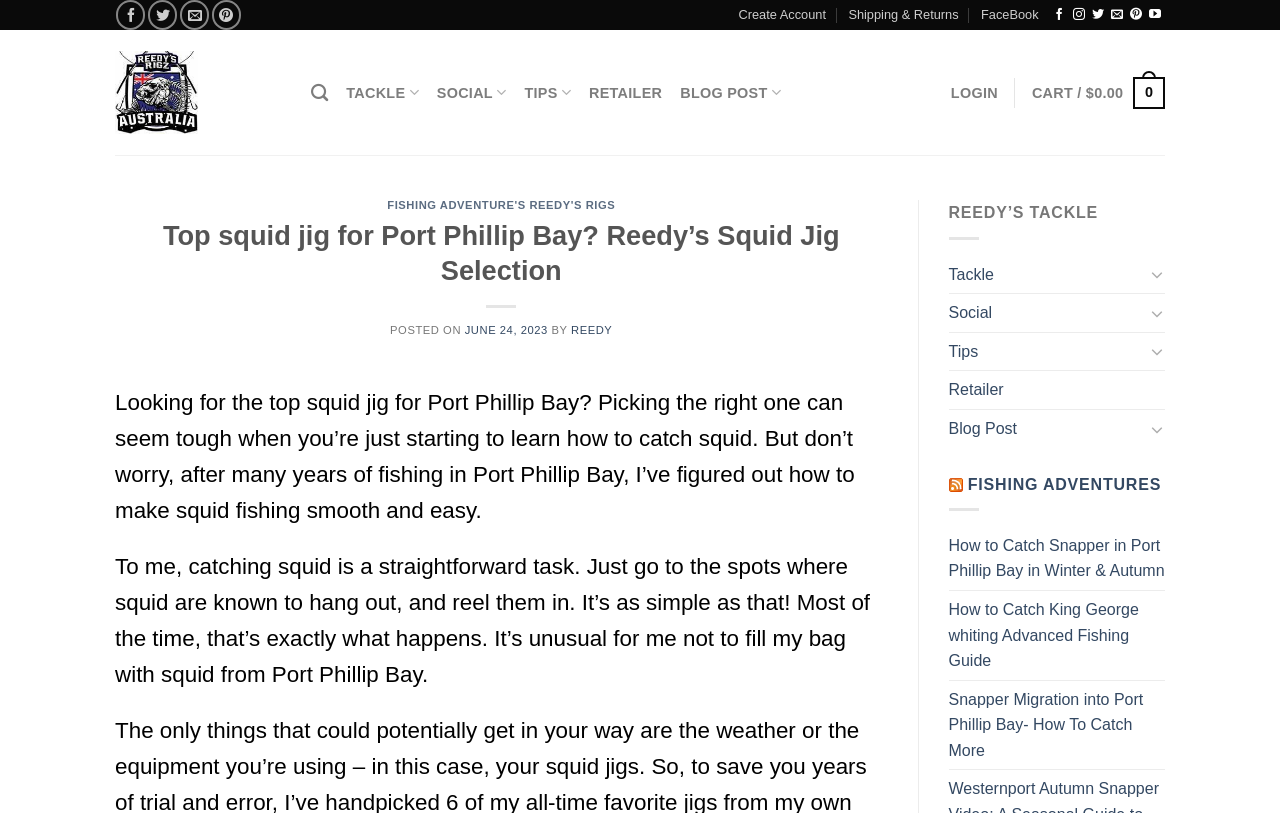Using the given description, provide the bounding box coordinates formatted as (top-left x, top-left y, bottom-right x, bottom-right y), with all values being floating point numbers between 0 and 1. Description: June 24, 2023June 26, 2023

[0.363, 0.398, 0.428, 0.413]